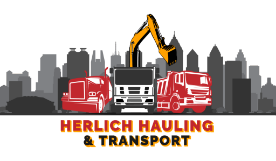Describe the image in great detail, covering all key points.

The image prominently features the logo of Herlich Hauling & Transport, beautifully designed against a stylized urban skyline backdrop. The logo showcases a combination of commercial vehicles—a prominent truck in the center flanked by two others on each side, all rendered in red with bold outlines. Above the truck, a bright yellow excavator is depicted, symbolizing the company’s logistics and hauling capabilities. The text "HERLICH HAULING & TRANSPORT" is featured prominently below the vehicles, rendered in a striking format that emphasizes the company's name and services. This graphic representation encapsulates the essence of the business, reflecting its focus on transport and cleanout services in an urban environment.